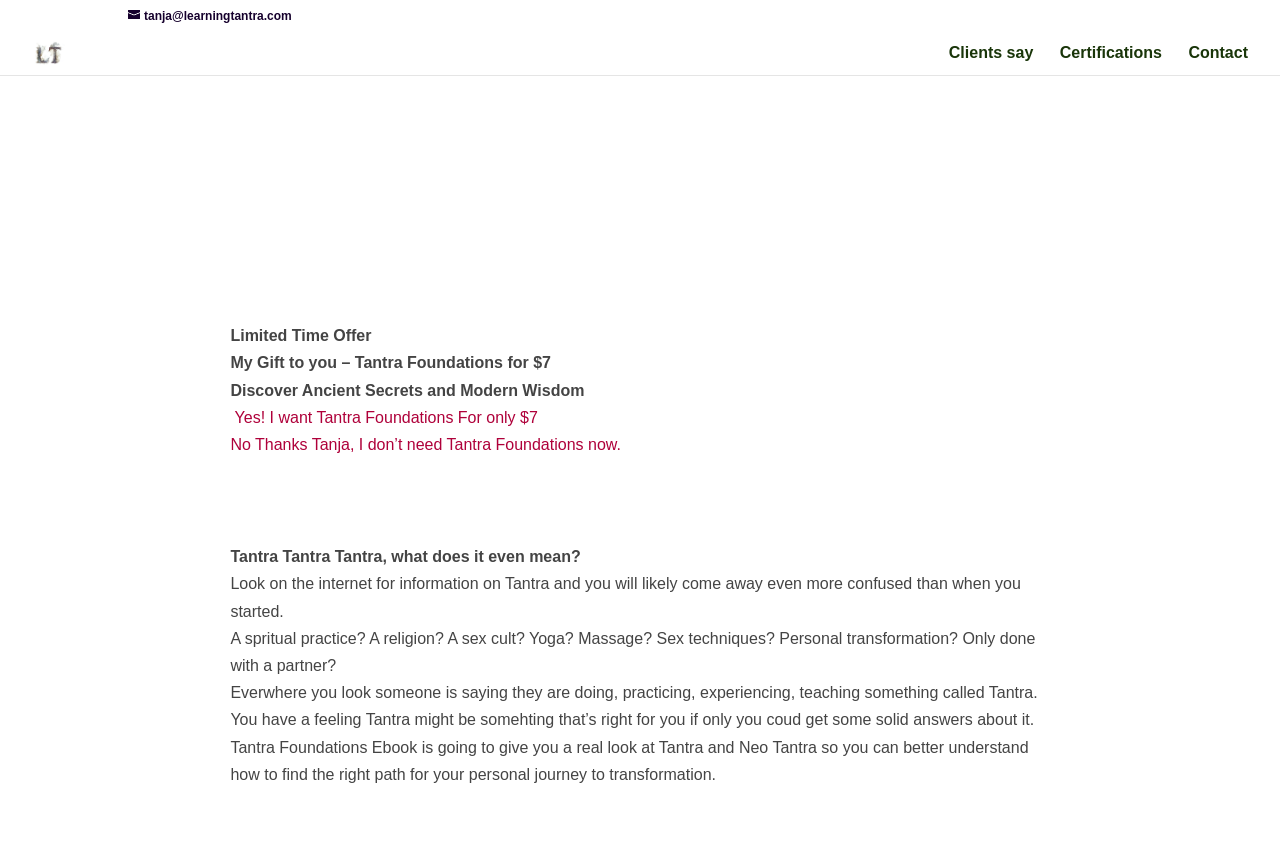What is the price of Tantra Foundations Ebook?
Refer to the image and give a detailed answer to the query.

The price of Tantra Foundations Ebook is mentioned in the text 'My Gift to you – Tantra Foundations for $7' which is a limited time offer.